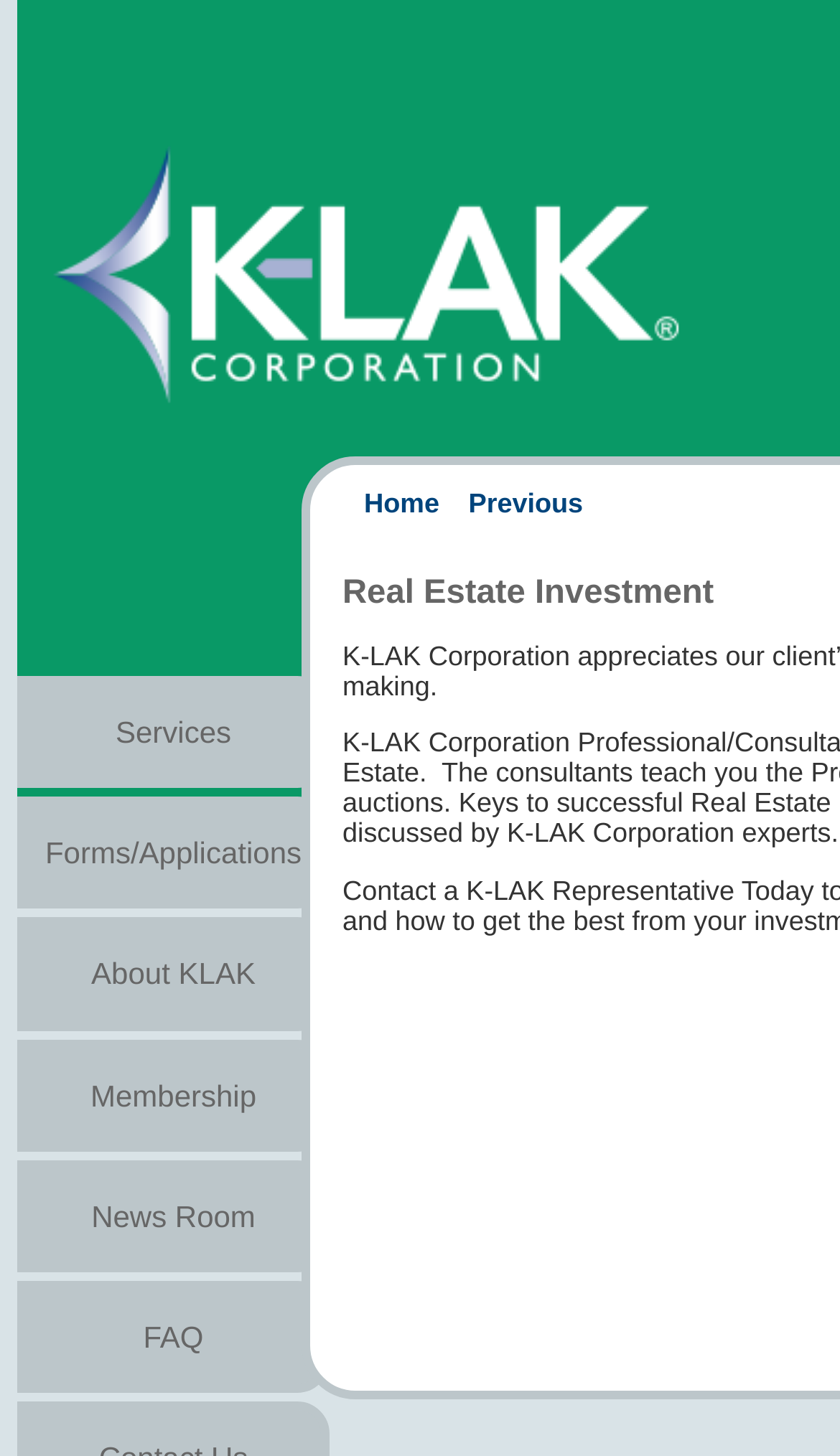Show the bounding box coordinates for the HTML element as described: "About KLAK".

[0.109, 0.635, 0.304, 0.681]